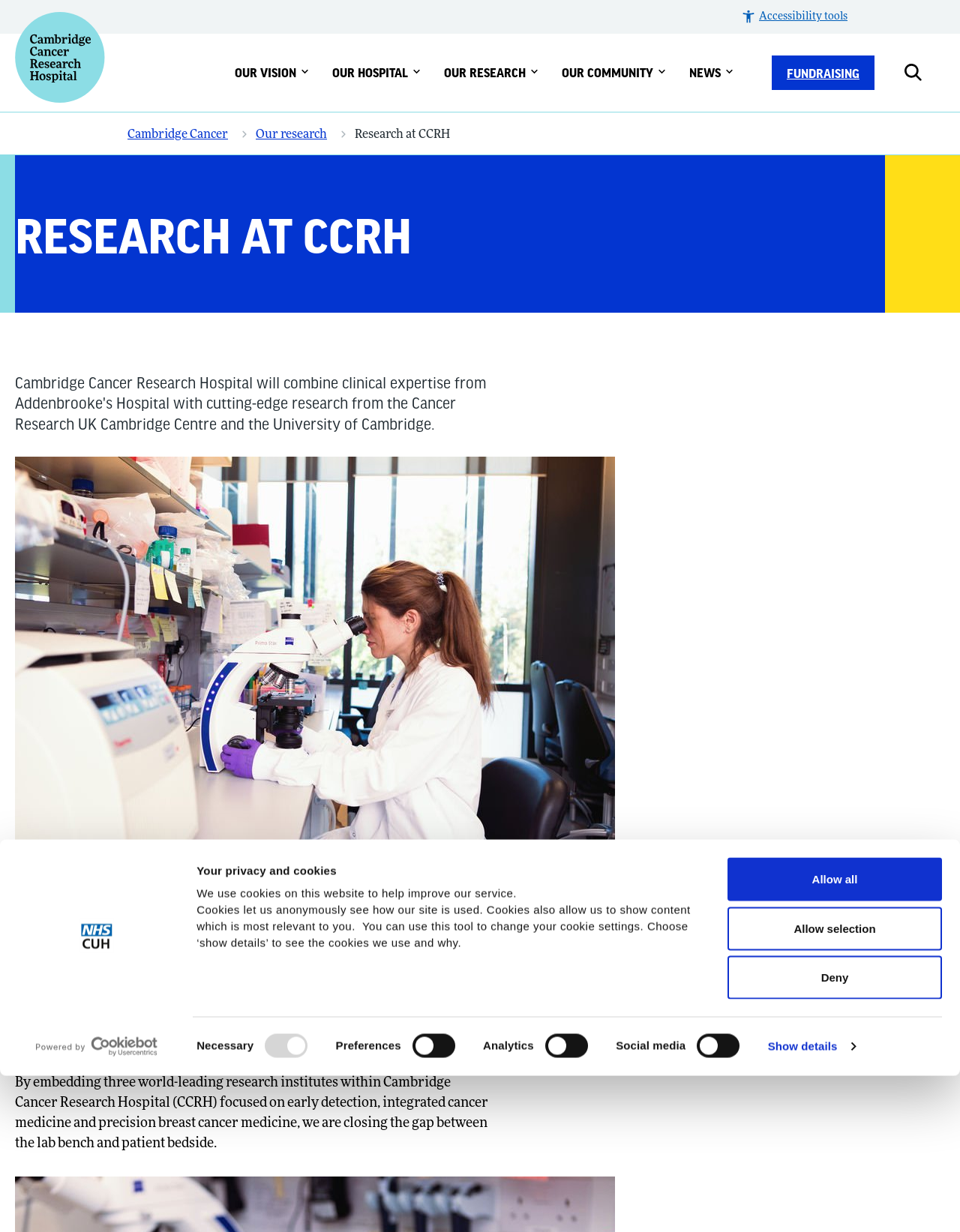Provide the bounding box coordinates for the specified HTML element described in this description: "Powered by Cookiebot". The coordinates should be four float numbers ranging from 0 to 1, in the format [left, top, right, bottom].

[0.032, 0.746, 0.169, 0.764]